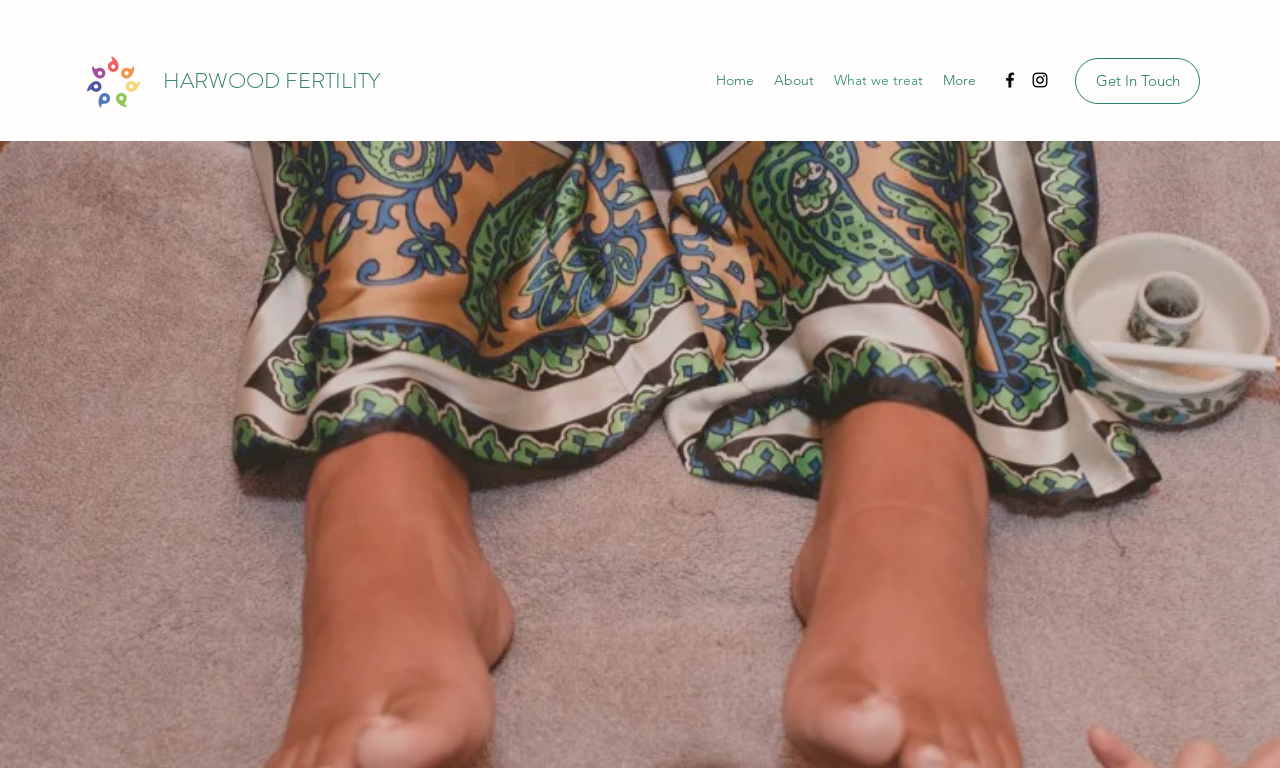Predict the bounding box coordinates for the UI element described as: "What we treat". The coordinates should be four float numbers between 0 and 1, presented as [left, top, right, bottom].

[0.644, 0.085, 0.729, 0.125]